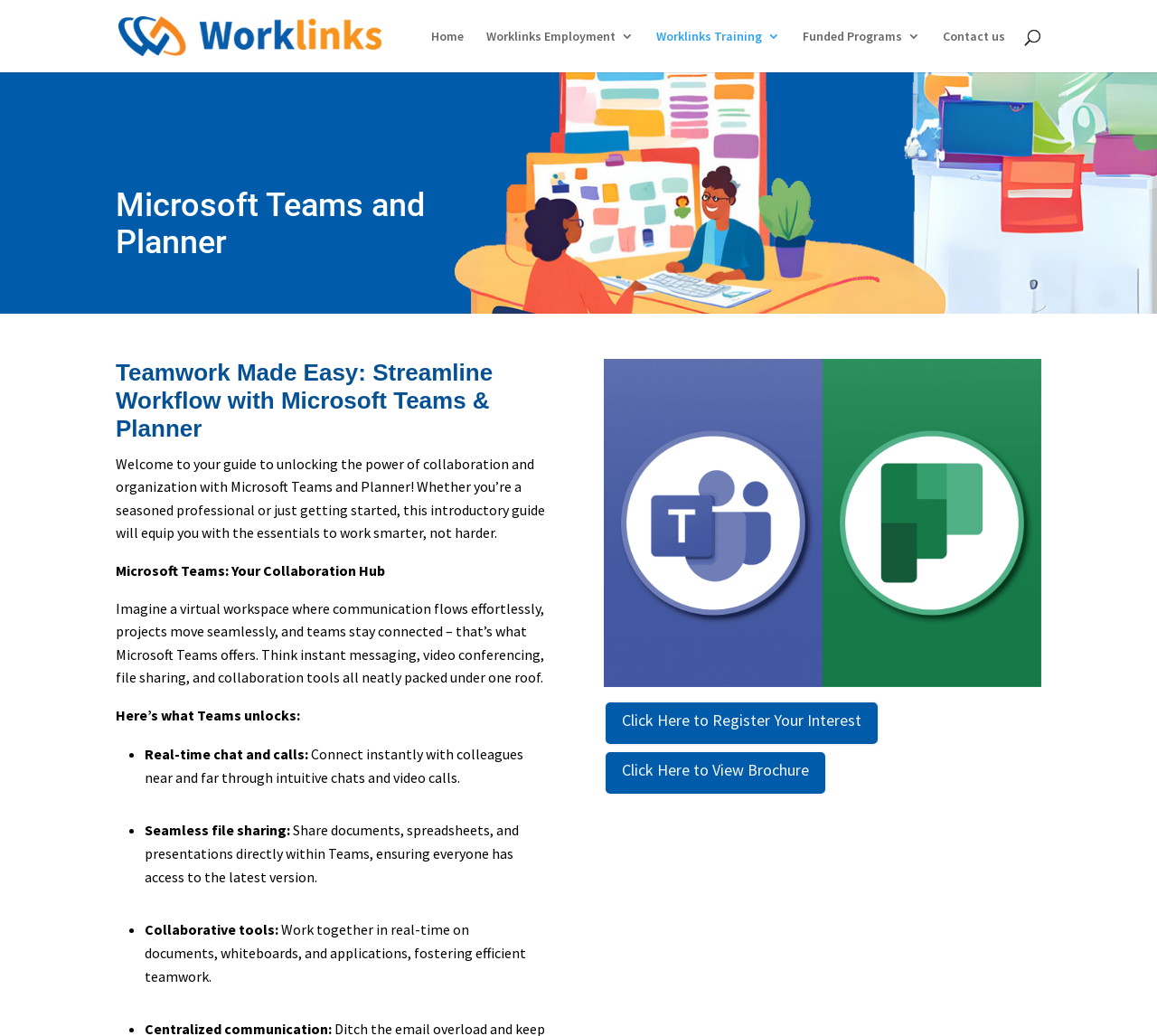How many links are there in the top navigation bar?
Refer to the image and offer an in-depth and detailed answer to the question.

The top navigation bar contains links to 'Home', 'Worklinks Training 3', 'Funded Programs', and 'Contact us'. Therefore, there are 4 links in the top navigation bar.